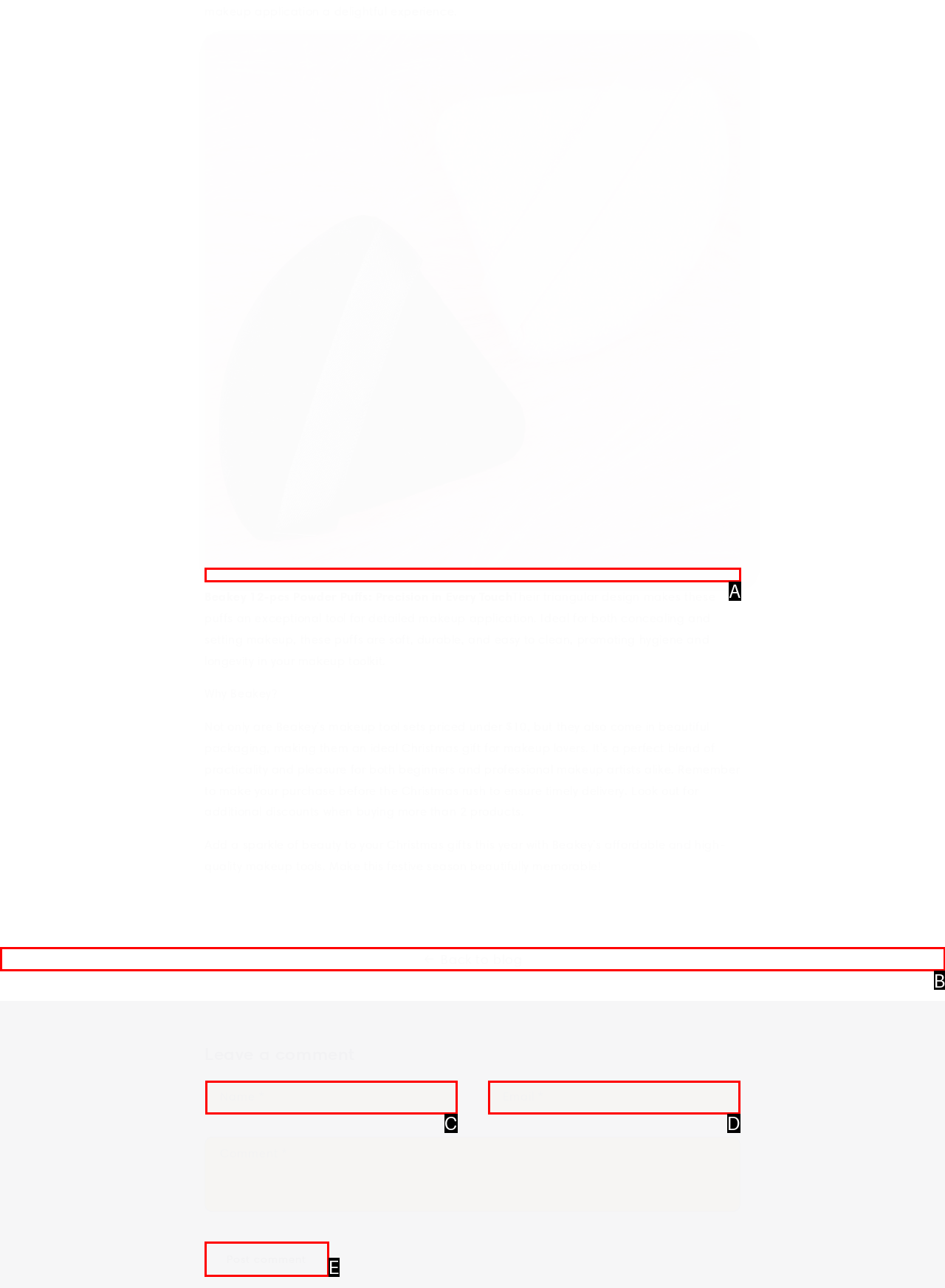Match the HTML element to the description: Imprint. Respond with the letter of the correct option directly.

None